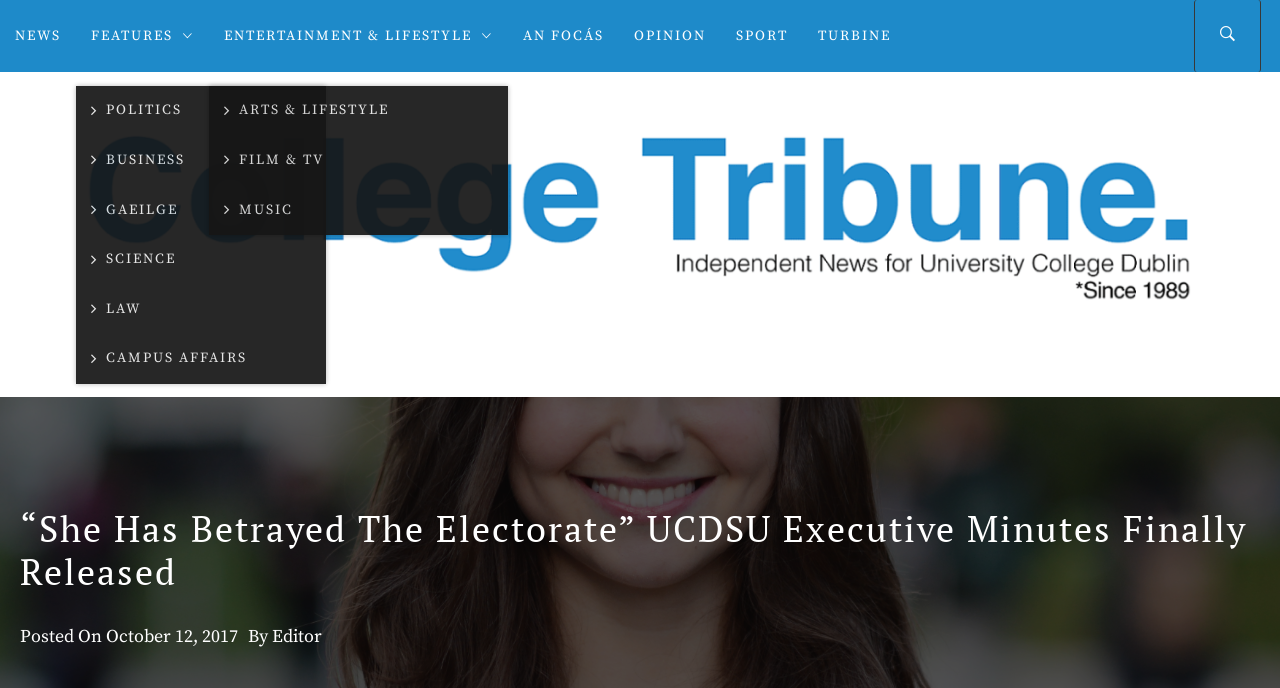Locate the bounding box coordinates of the element to click to perform the following action: 'Visit CaseNet.ca'. The coordinates should be given as four float values between 0 and 1, in the form of [left, top, right, bottom].

None